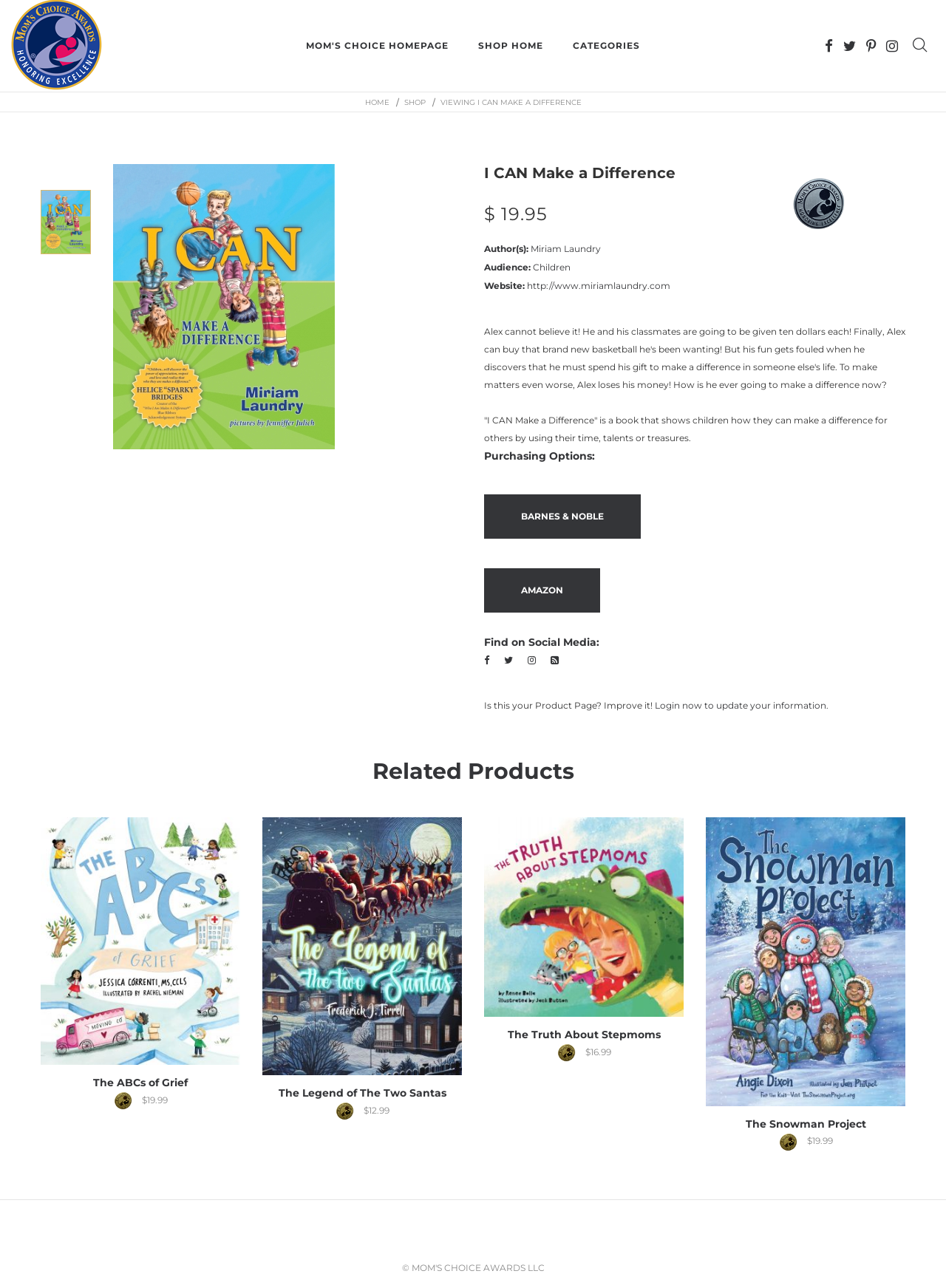What is the name of the book on this page?
Give a detailed response to the question by analyzing the screenshot.

The name of the book is obtained from the heading 'I CAN Make a Difference' which is located at the top of the page, below the navigation links.